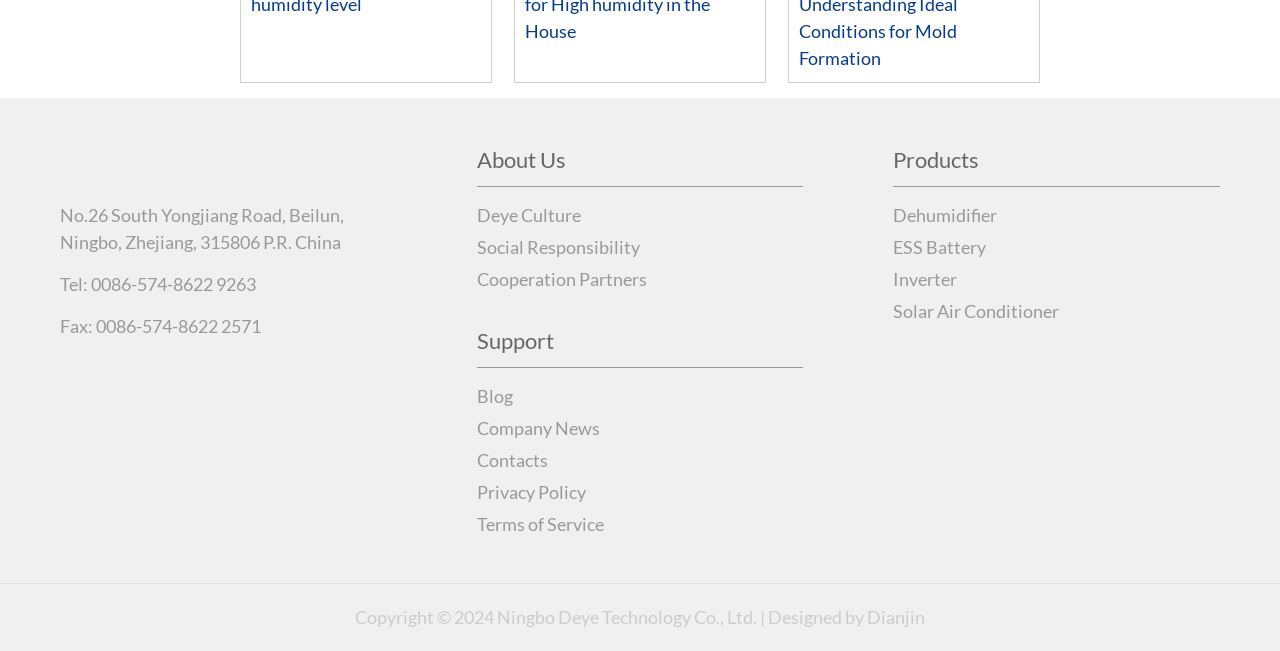What is the name of the designer of the webpage?
Answer with a single word or phrase by referring to the visual content.

Dianjin